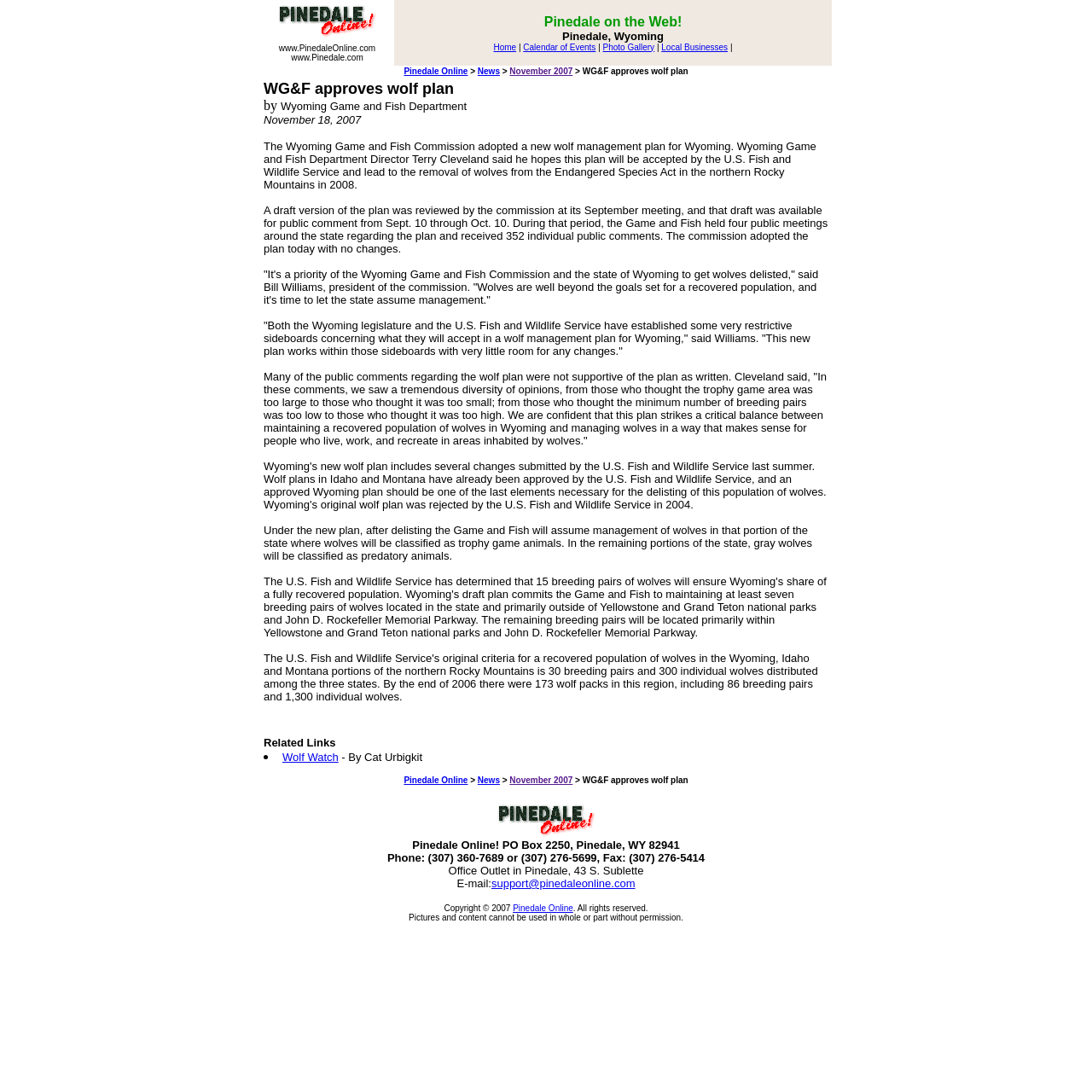Provide the bounding box coordinates of the UI element that matches the description: "Calendar of Events".

[0.479, 0.039, 0.546, 0.047]